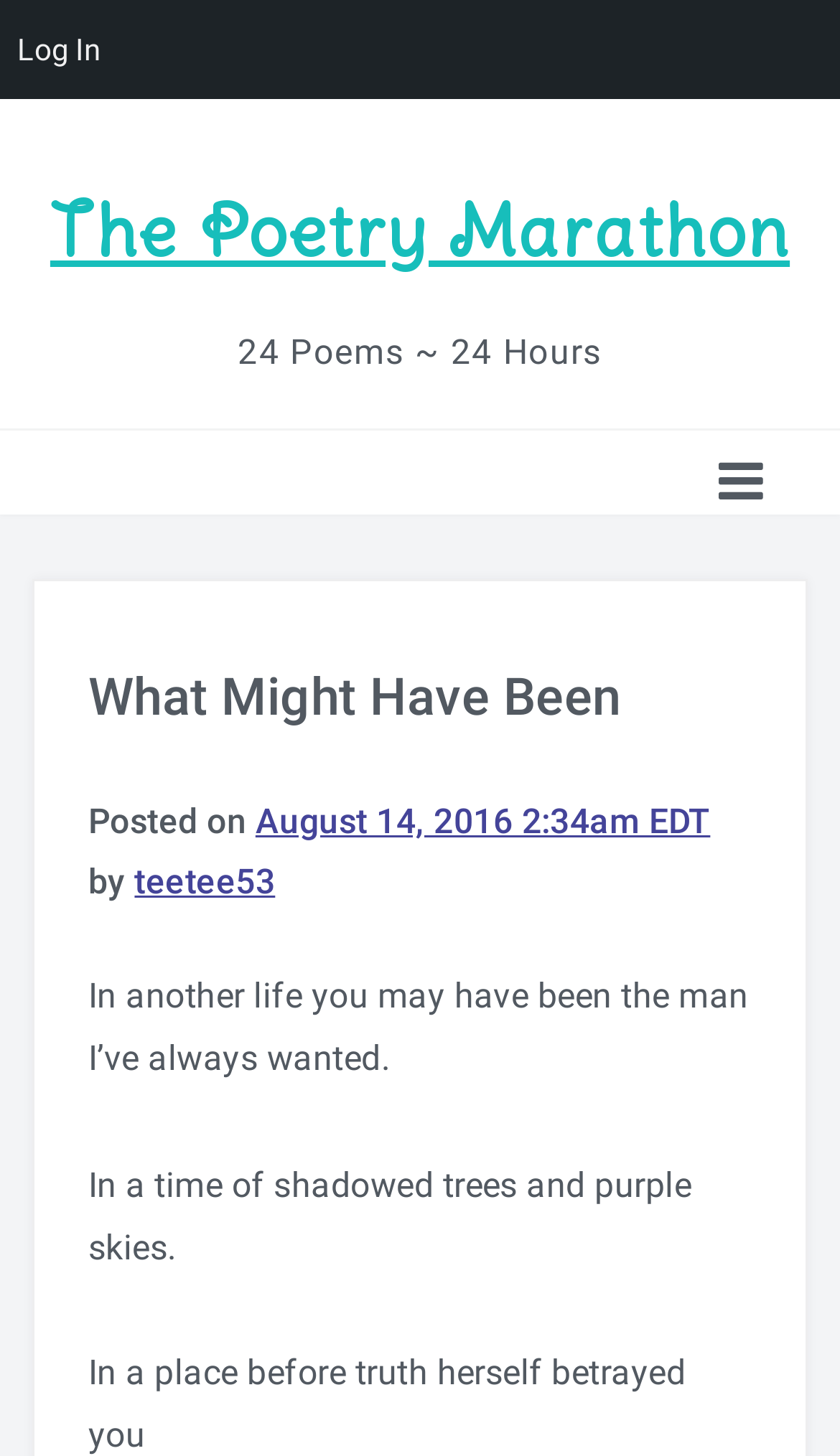Provide the bounding box coordinates of the HTML element this sentence describes: "Groups".

[0.038, 0.838, 0.856, 0.923]